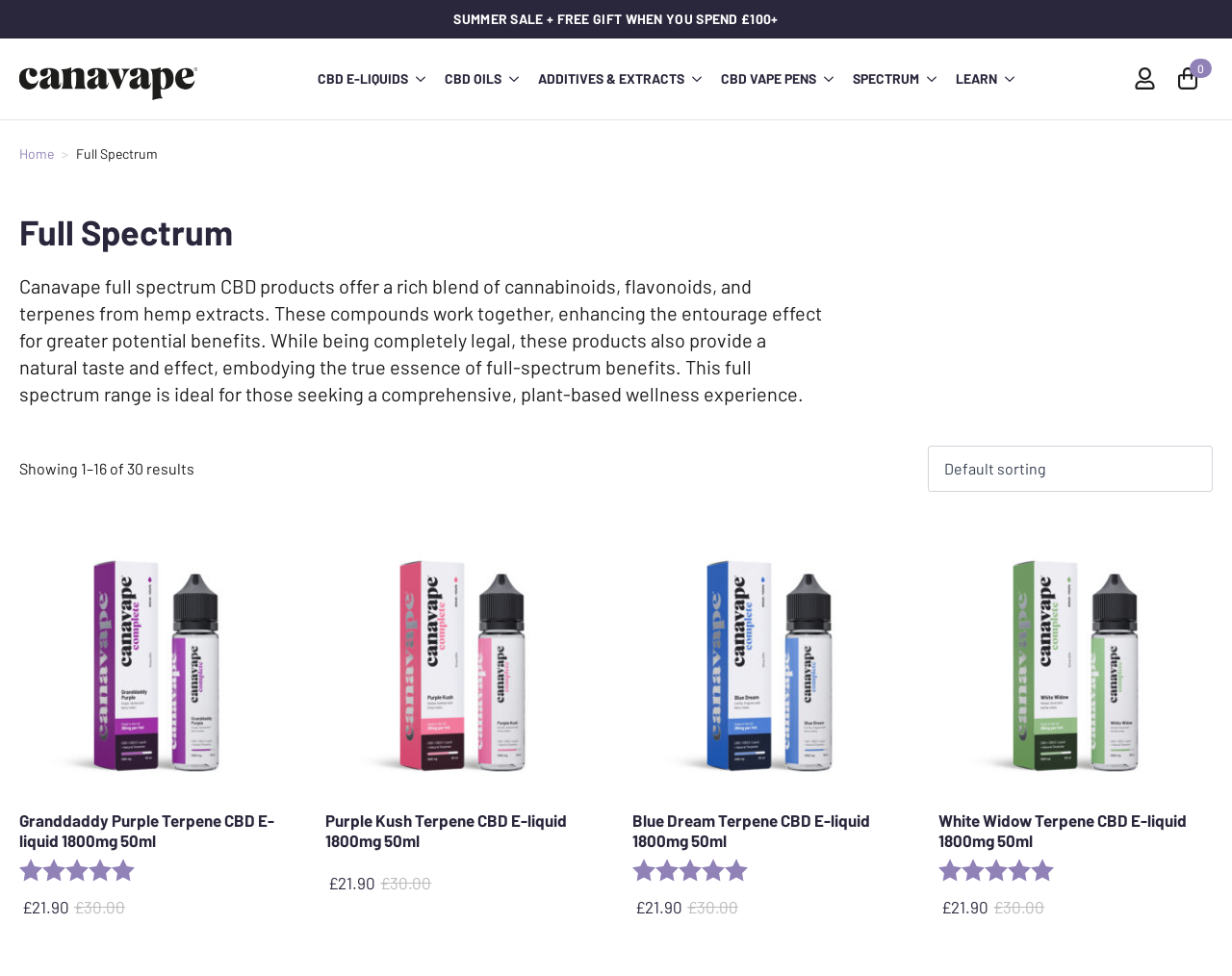Using the provided description parent_node: LEARN aria-label="Learn Submenu", find the bounding box coordinates for the UI element. Provide the coordinates in (top-left x, top-left y, bottom-right x, bottom-right y) format, ensuring all values are between 0 and 1.

[0.809, 0.064, 0.831, 0.097]